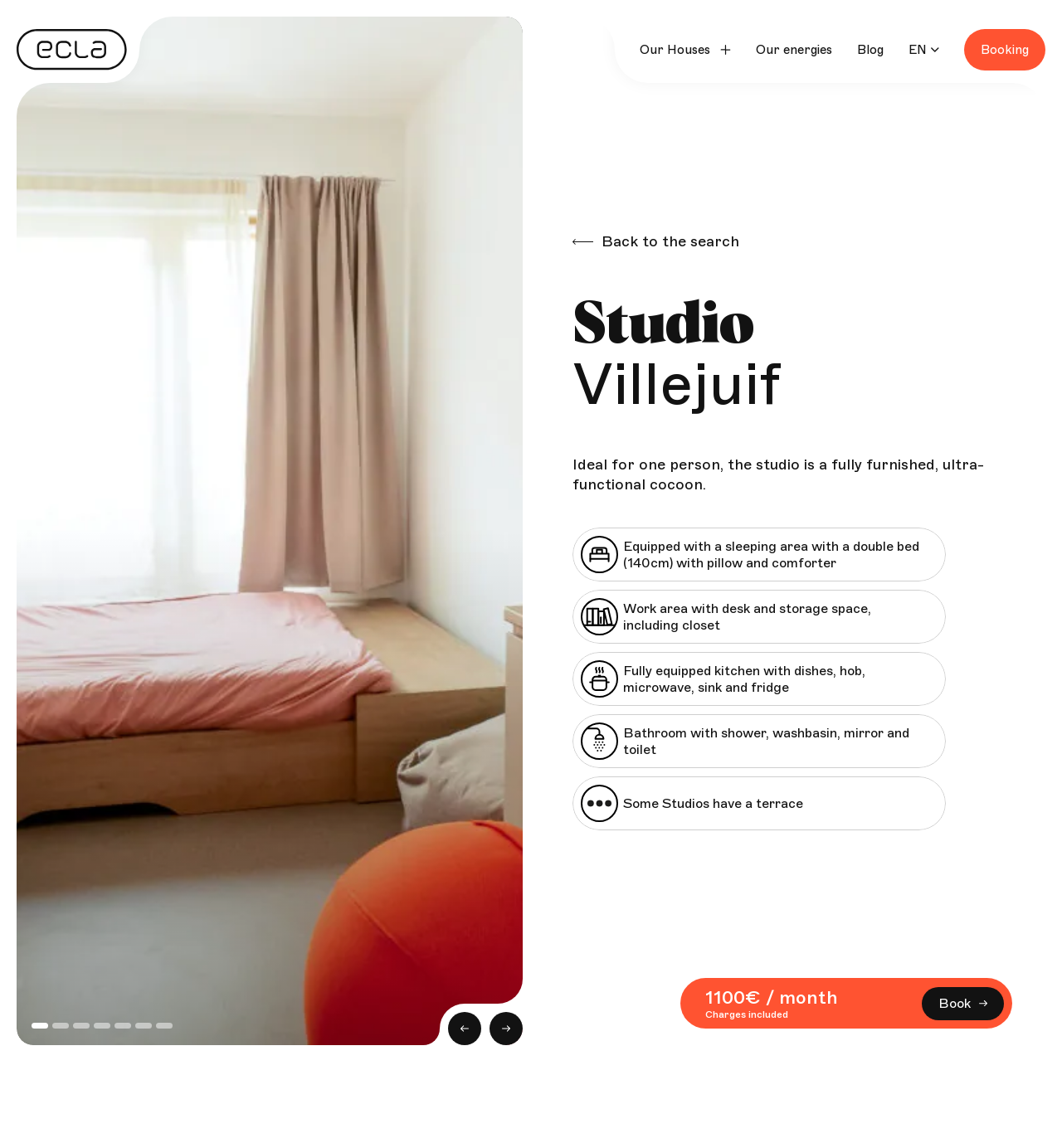Provide a one-word or brief phrase answer to the question:
What is the language of the webpage?

English